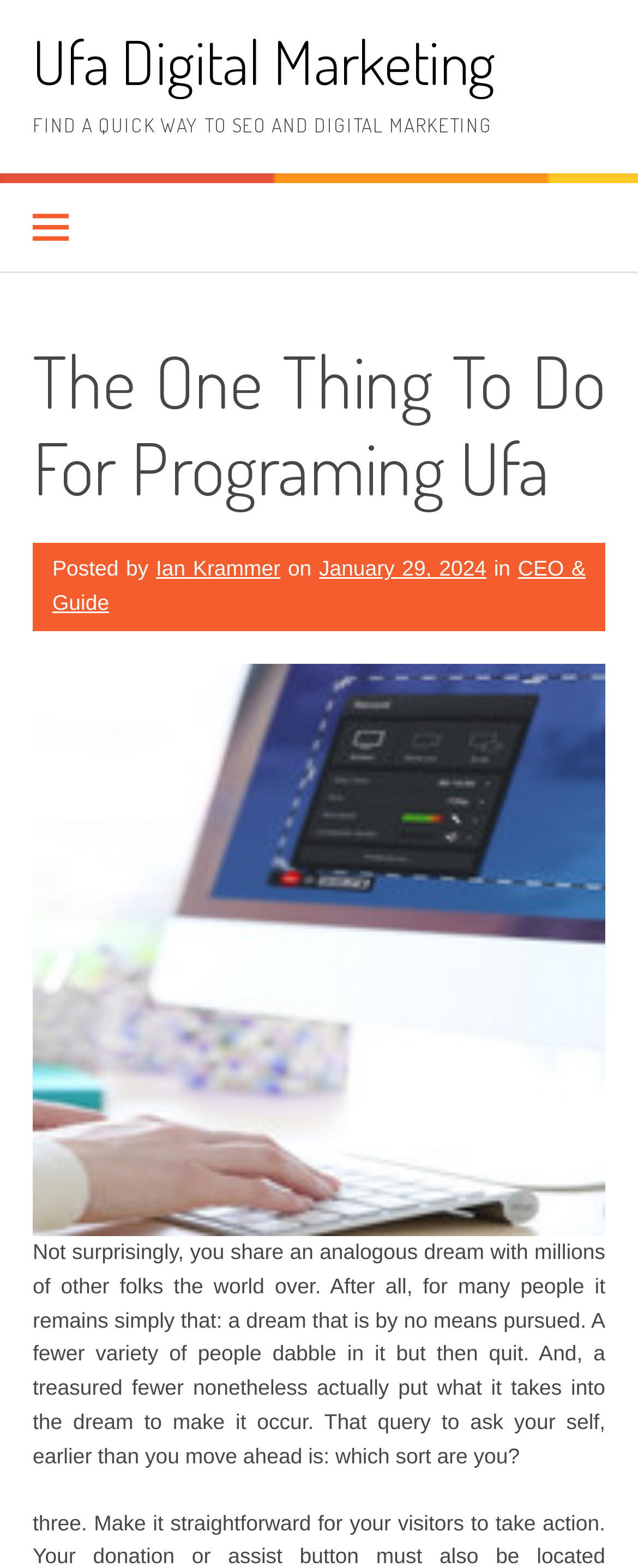What is the topic of the article?
Observe the image and answer the question with a one-word or short phrase response.

SEO and Digital Marketing